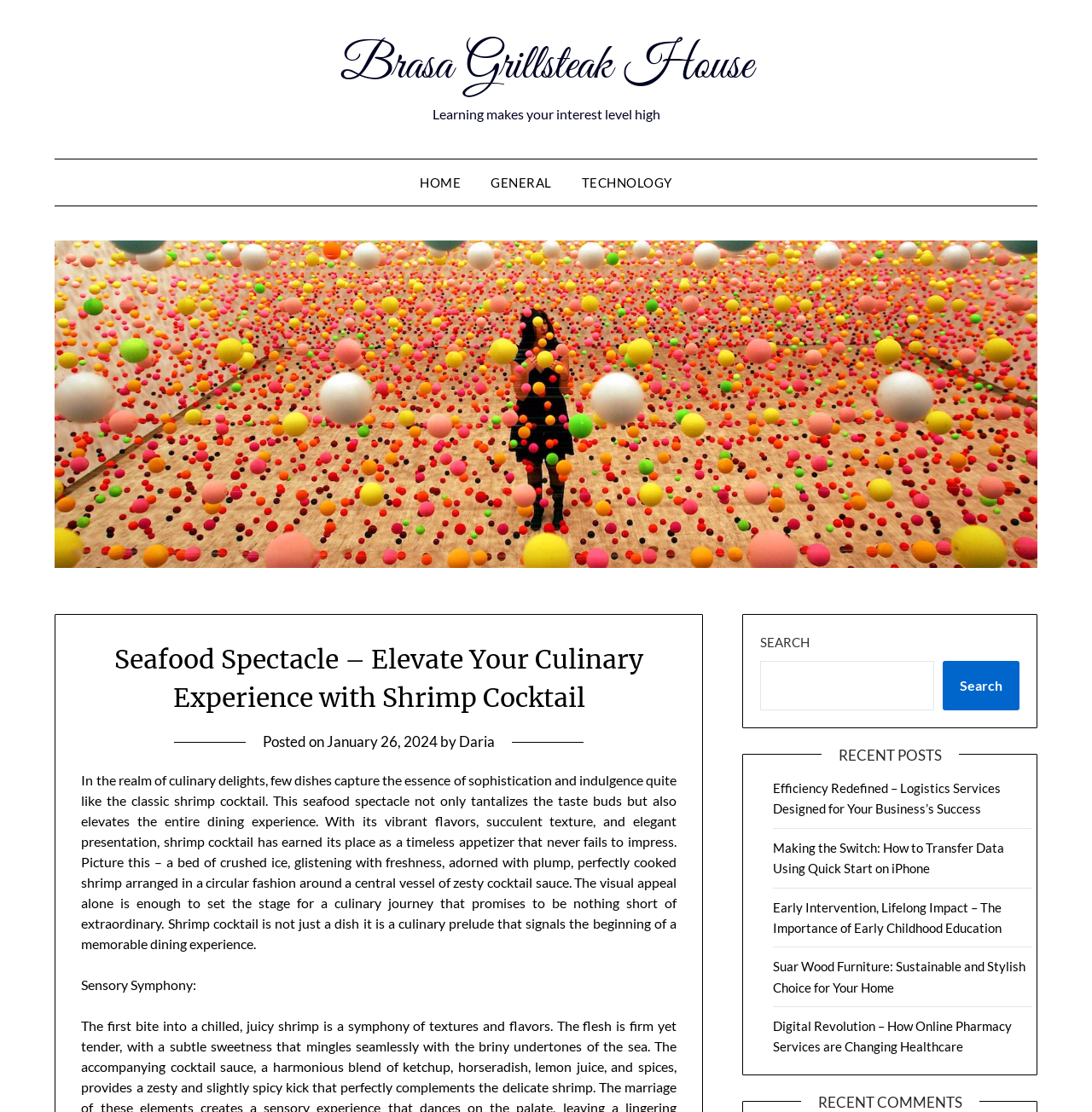Identify the bounding box coordinates of the section to be clicked to complete the task described by the following instruction: "View the 'RECENT COMMENTS' section". The coordinates should be four float numbers between 0 and 1, formatted as [left, top, right, bottom].

[0.733, 0.983, 0.897, 1.0]